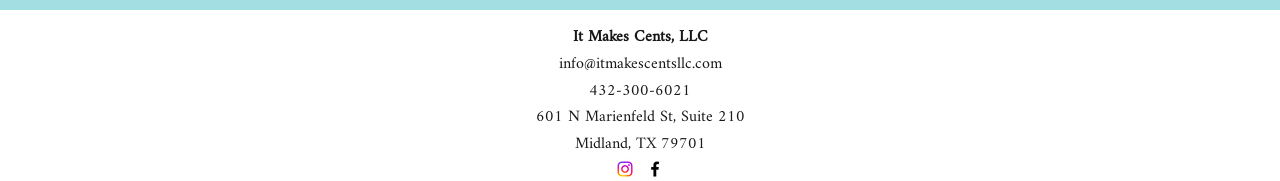Using a single word or phrase, answer the following question: 
What is the email address?

info@itmakescentsllc.com